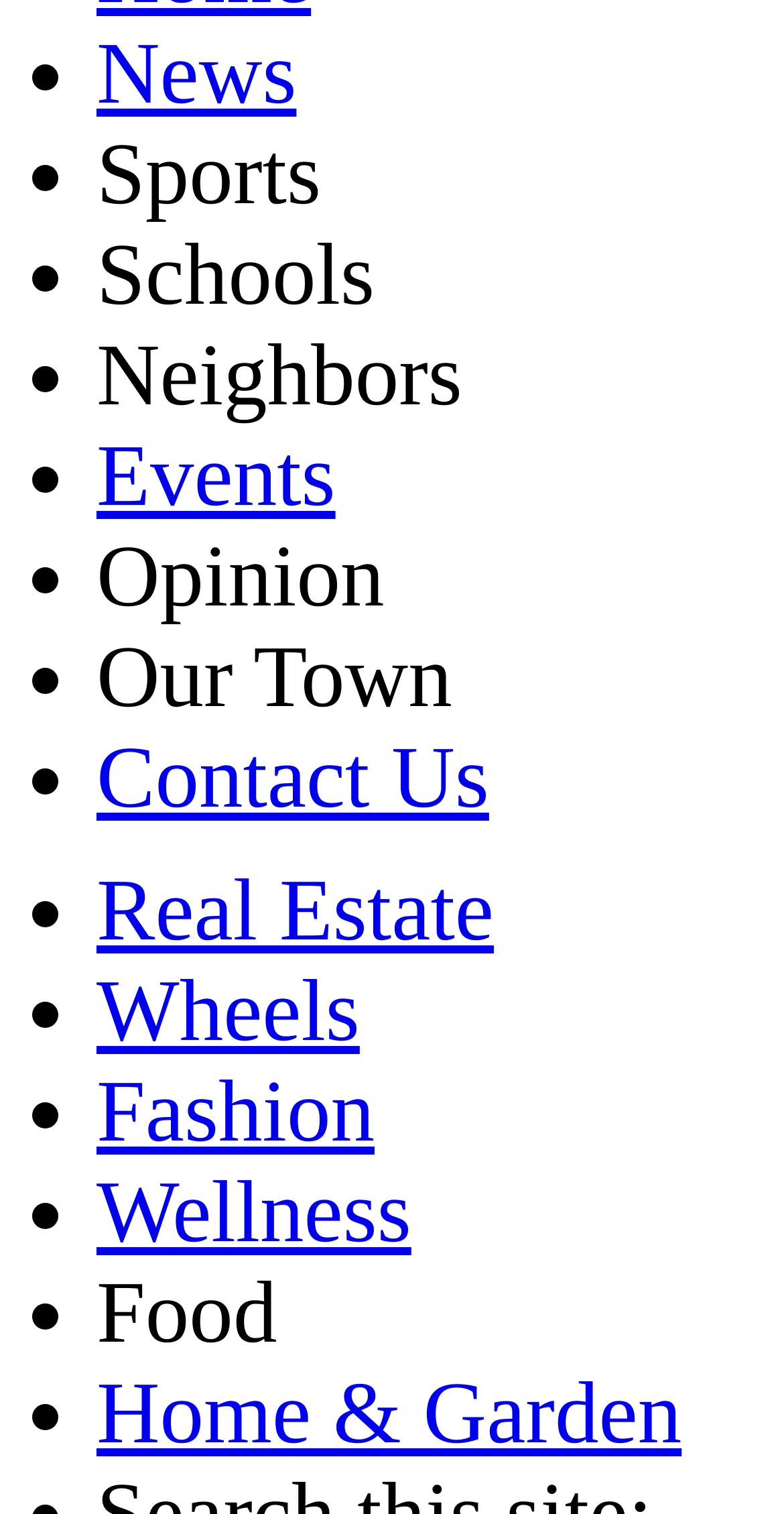Find the bounding box coordinates of the clickable area that will achieve the following instruction: "browse Real Estate".

[0.123, 0.57, 0.63, 0.634]